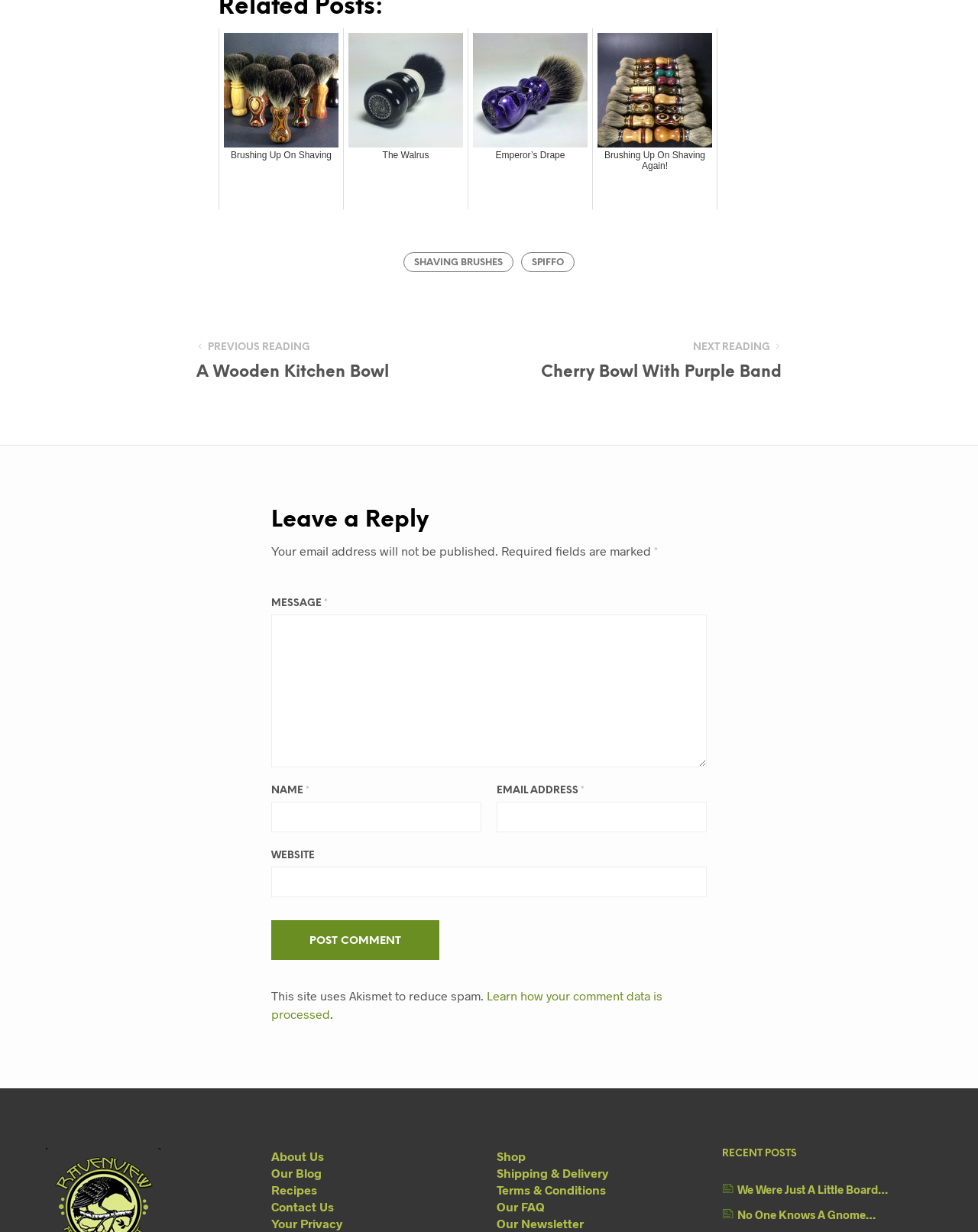What is the title of the section that lists recent posts?
Based on the visual content, answer with a single word or a brief phrase.

RECENT POSTS